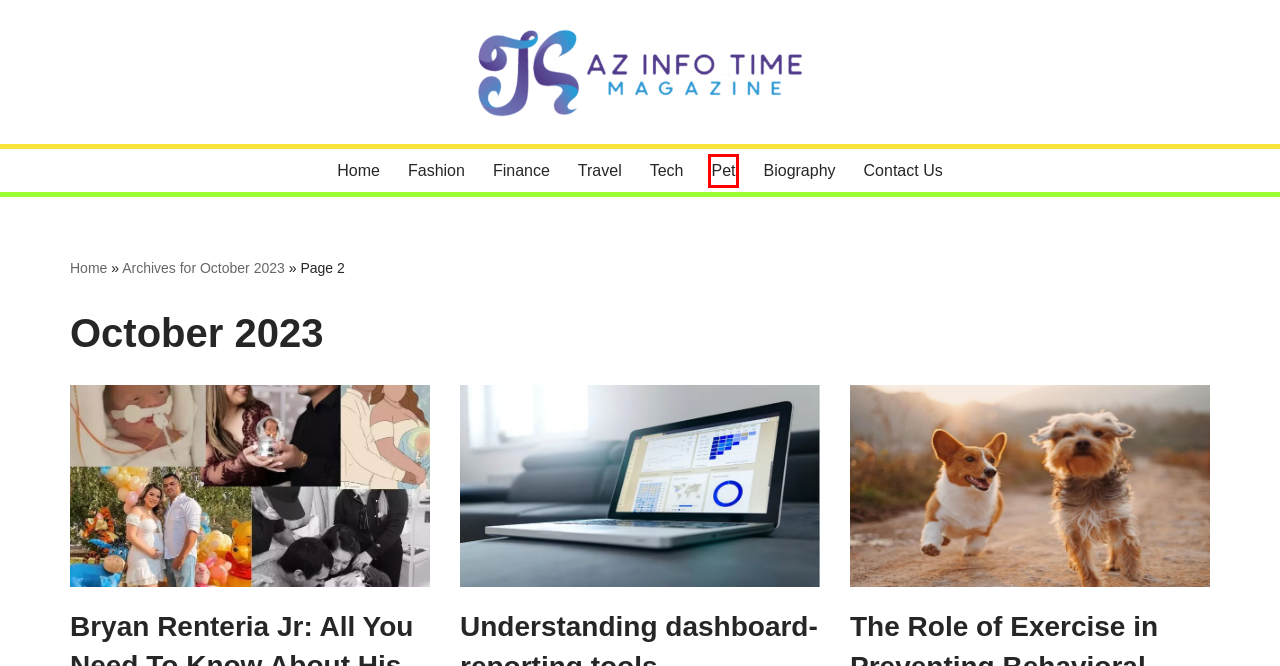Observe the provided screenshot of a webpage with a red bounding box around a specific UI element. Choose the webpage description that best fits the new webpage after you click on the highlighted element. These are your options:
A. Pet Archives - Kaz Info Time
B. Tech Archives - Kaz Info Time
C. The Role of Exercise in Preventing Behavioral Issues in Dogs - Kaz Info Time
D. Biography Archives - Kaz Info Time
E. Understanding dashboard-reporting tools - Kaz Info Time
F. Contact Us - Kaz Info Time
G. Finance Archives - Kaz Info Time
H. Bryan Renteria Jr: All You Need To Know About His Father, Mother and Family - Kaz Info Time

A